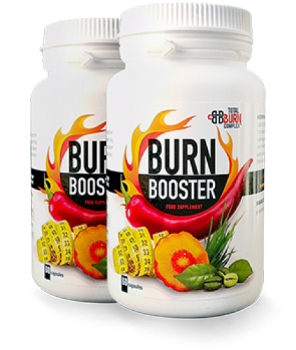Provide an in-depth description of the image.

The image displays two containers of "Burn Booster," a dietary supplement designed to support weight loss and boost metabolism. The product features vibrant packaging that prominently displays the product name "BURN BOOSTER," accented with fiery motifs, suggesting its effectiveness in enhancing fat burning. The jars are adorned with illustrations of various fruits, like chili peppers, which are often associated with metabolism-boosting properties. The arrangement suggests a focus on fitness and health, appealing to individuals seeking effective weight management solutions. This visual is likely part of a promotional campaign highlighting the formula's benefits, including claims of achieving desired body figures within six weeks.